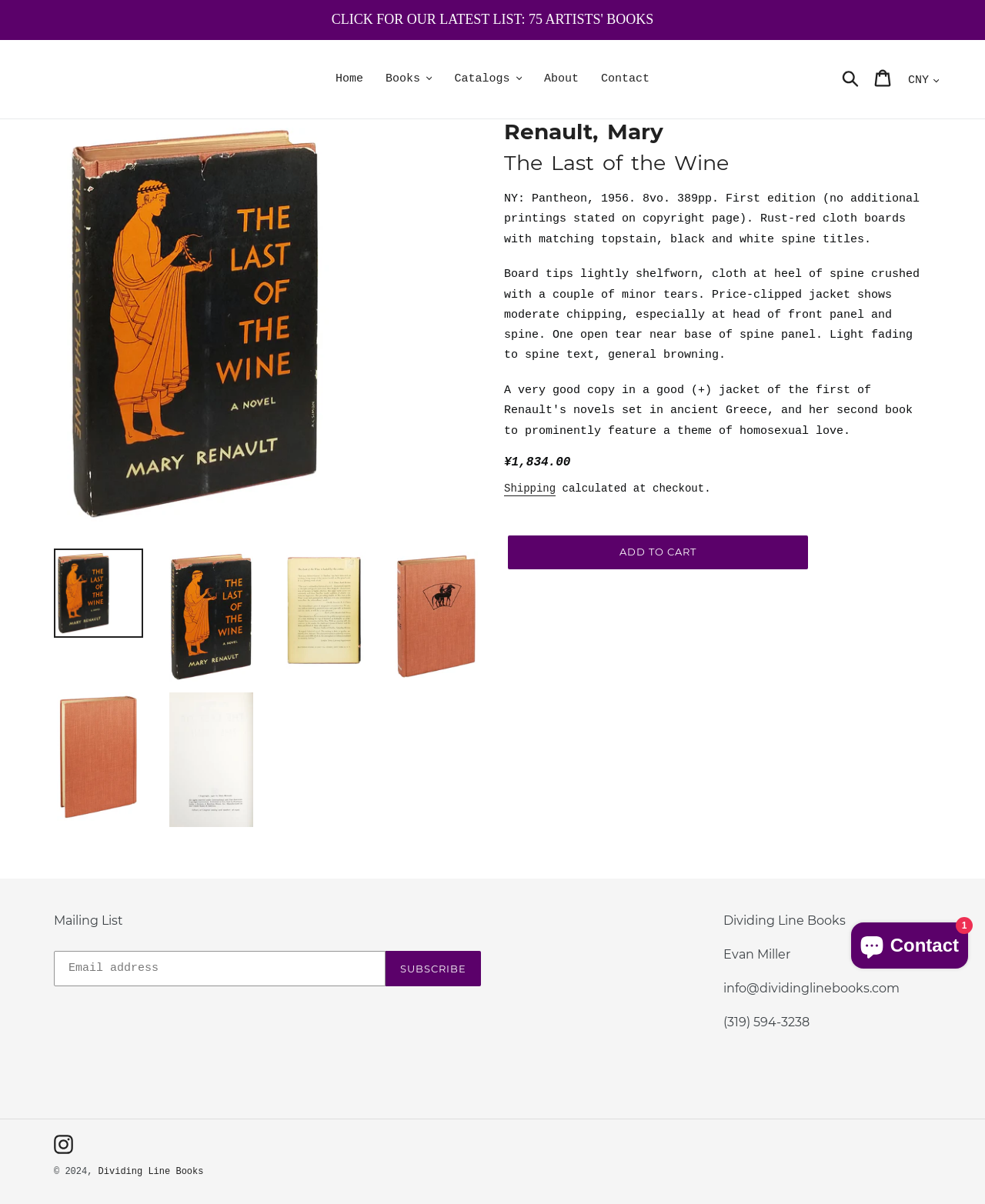What is the author of the book?
Examine the screenshot and reply with a single word or phrase.

Mary Renault